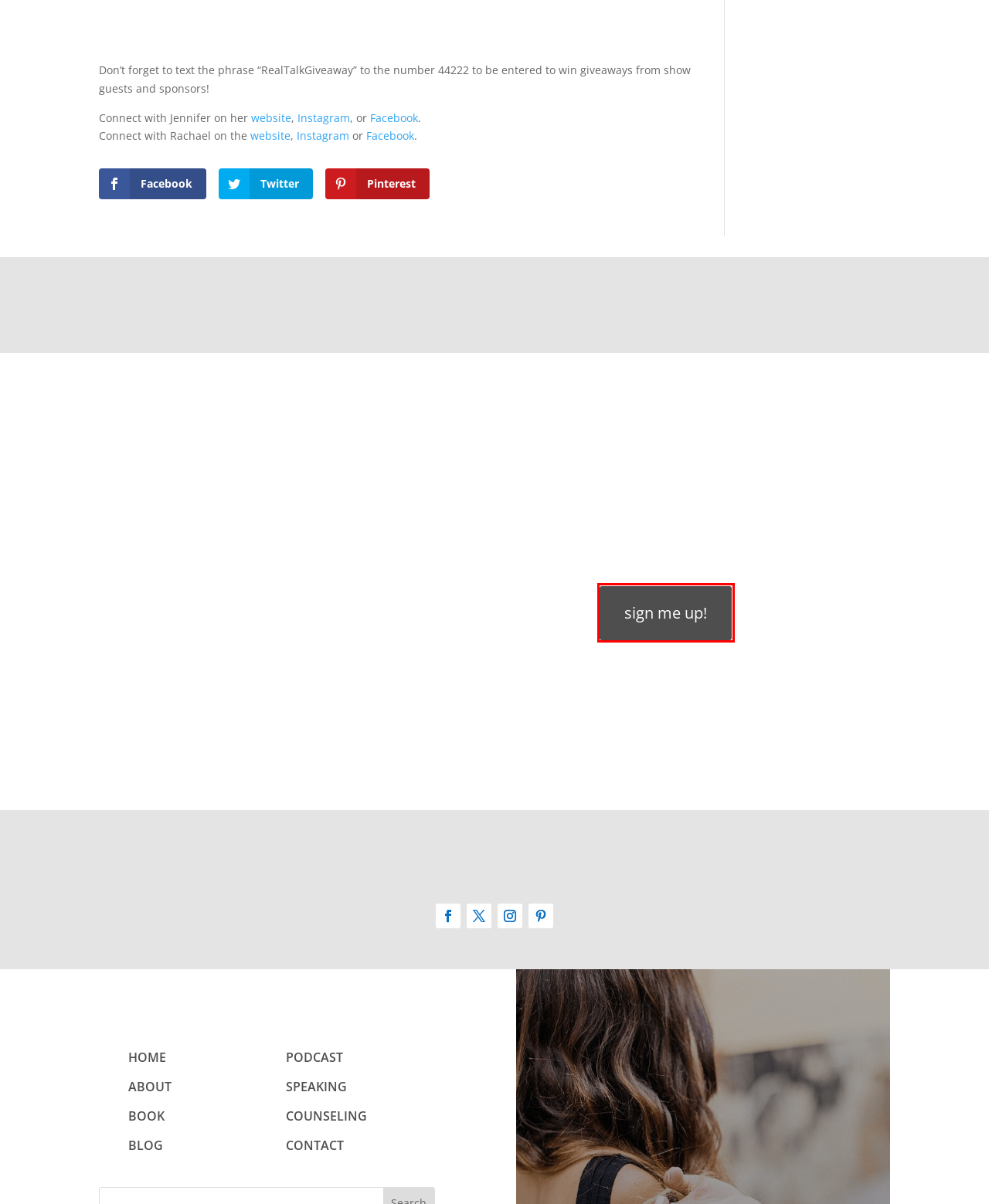Examine the screenshot of a webpage with a red bounding box around a specific UI element. Identify which webpage description best matches the new webpage that appears after clicking the element in the red bounding box. Here are the candidates:
A. Home • Jennifer Allwood
B. Home - Rachael Gilbert - Rachael Gilbert
C. Counseling - Rachael Gilbert
D. Contact - Rachael Gilbert
E. Privacy Policy - Rachael Gilbert
F. Image Restored - Rachael Gilbert
G. Therapist Thoughts delivered to your inbox once a month!
H. Resources - Rachael Gilbert

G